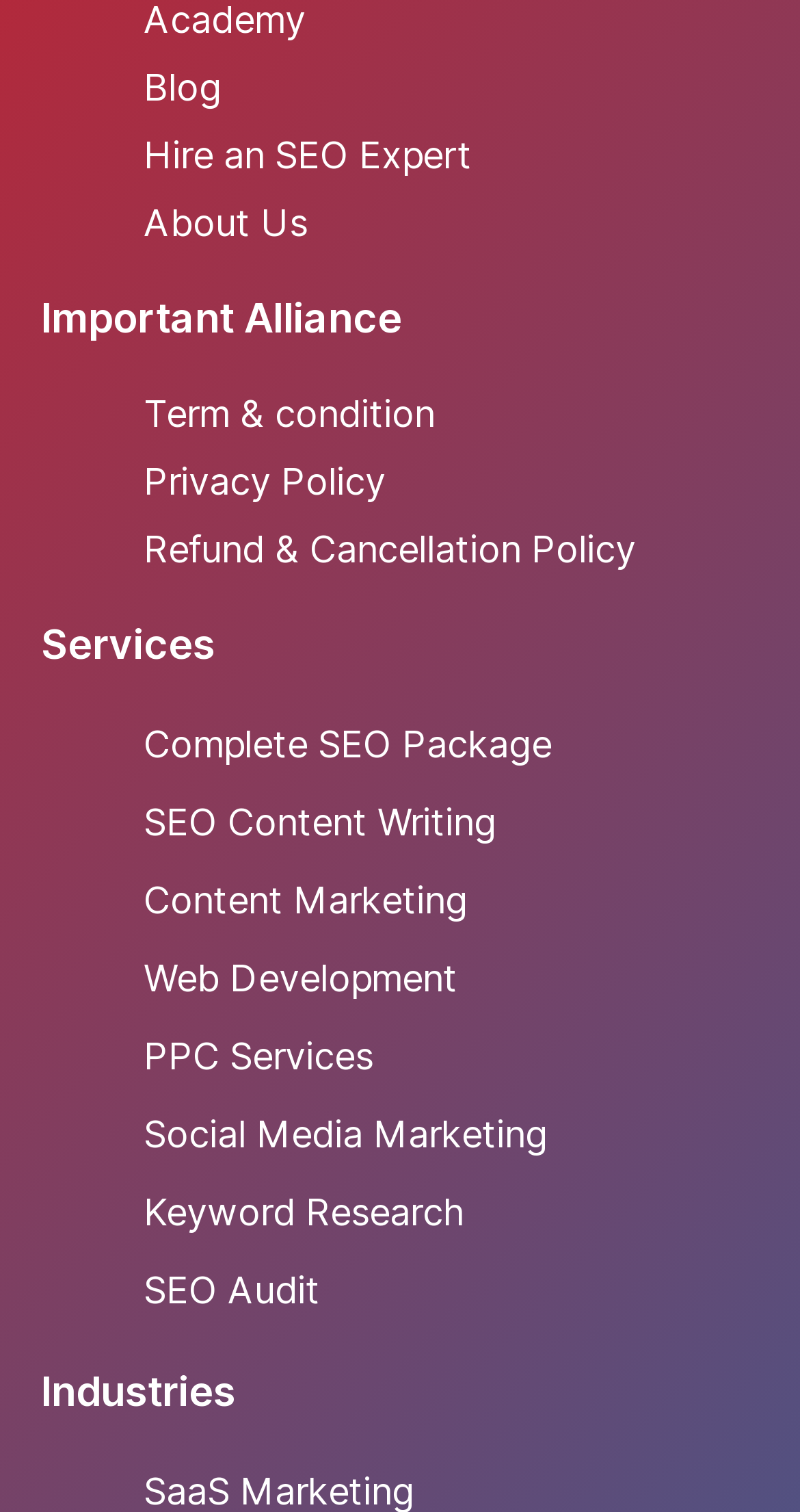Determine the bounding box coordinates of the element that should be clicked to execute the following command: "view terms and conditions".

[0.179, 0.251, 0.949, 0.295]